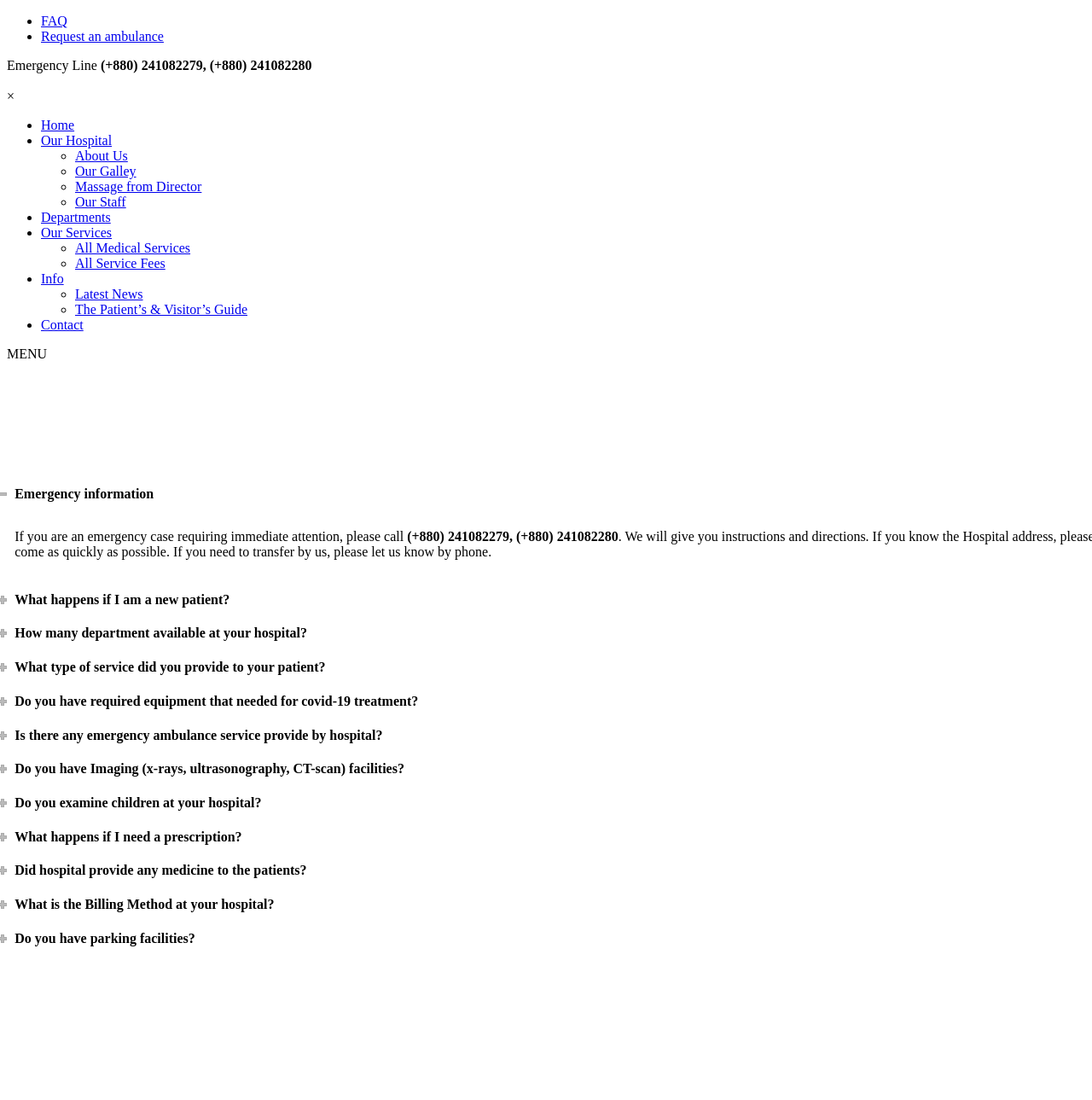Respond to the question below with a single word or phrase:
How many departments are available at the hospital?

Not specified